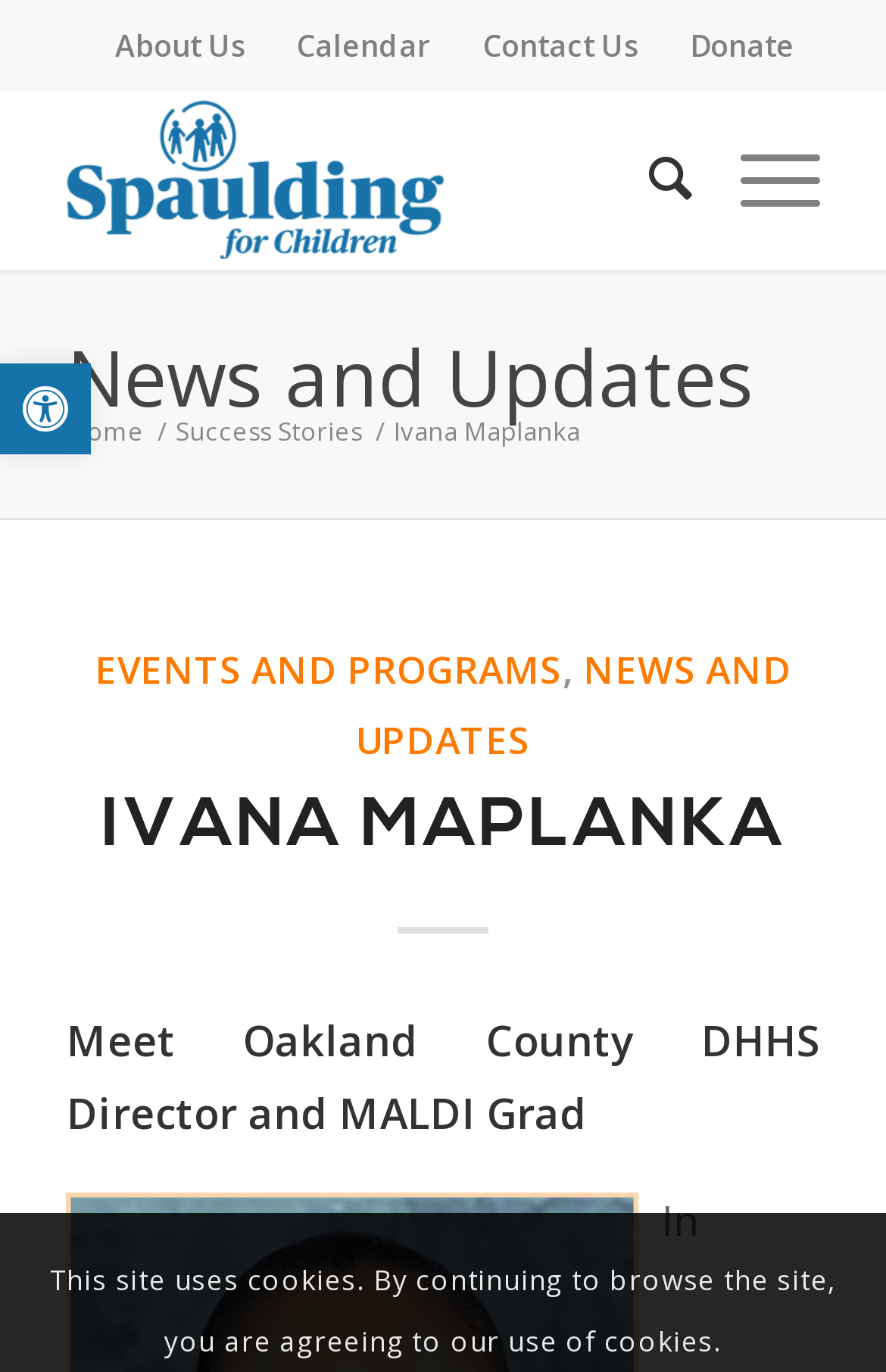Detail the webpage's structure and highlights in your description.

The webpage appears to be the official website of Spaulding for Children, a non-profit organization. At the top left corner, there is a button to open the toolbar accessibility tools, accompanied by a small image. Below this, there is a vertical menu with four menu items: "About Us", "Calendar", "Contact Us", and "Donate". Each menu item has a corresponding link.

To the right of the menu, there is a layout table containing the organization's logo, which is an image of "Spaulding for Children". Below the logo, there are two menu items: "Search" and "Menu", each with a corresponding link.

The main content of the webpage is divided into sections. At the top, there is a link to "News and Updates". Below this, there are three links: "Home", "Success Stories", and a separator line. The main article begins with a header that reads "Ivana Maplanka", followed by a subheading that lists "EVENTS AND PROGRAMS" and "NEWS AND UPDATES" as separate links. The main text of the article is titled "Meet Oakland County DHHS Director and MALDI Grad", which discusses the director's work with children and families, as well as professional development.

At the very bottom of the webpage, there is a notice about the site's use of cookies, which appears as a static text.